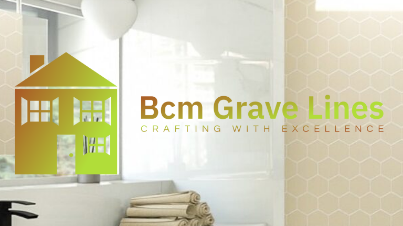Based on the image, please respond to the question with as much detail as possible:
What is the dominant color scheme of the bathroom setting?

The background of the image features a modern bathroom setting, and upon closer inspection, it is clear that the dominant color scheme is neutral tones, which is evident from the tiles and the neatly stacked towels.